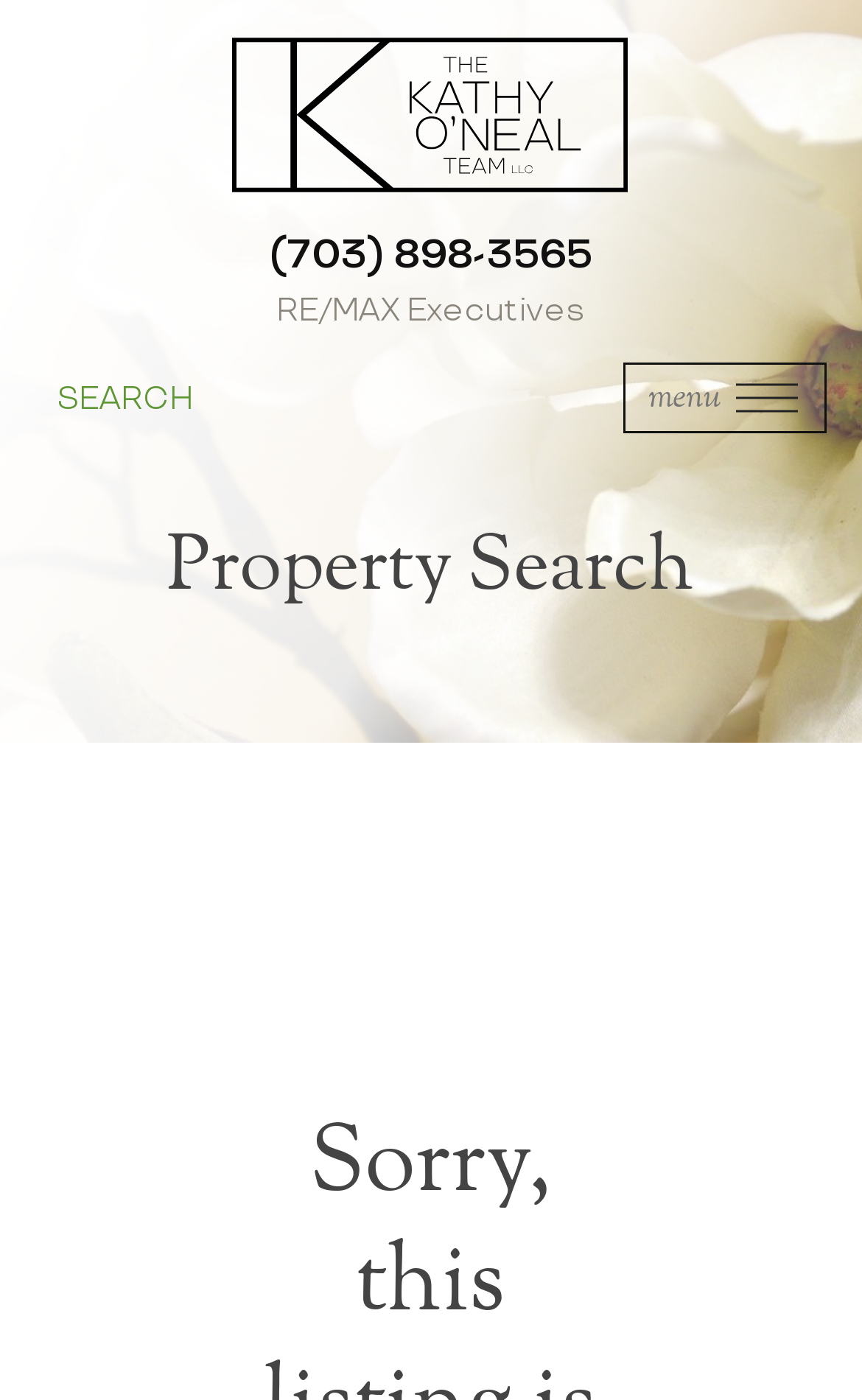Articulate a complete and detailed caption of the webpage elements.

The webpage is a property search page from The Kathy O'Neal Team. At the top left, there is a logo of The Kathy O'Neal Team Realty, which is an image linked to the team's website. To the right of the logo, there is a phone number, (703) 898-3565, which is a clickable link. Below the phone number, the text "RE/MAX Executives" is displayed.

On the top right, there is a navigation menu icon, which is an image linked to the menu navigation. When clicked, it will open the menu navigation. To the left of the navigation icon, there is a horizontal menubar with a "SEARCH" link.

Below the menubar, there is a prominent heading that reads "Property Search", which is the main title of the webpage.